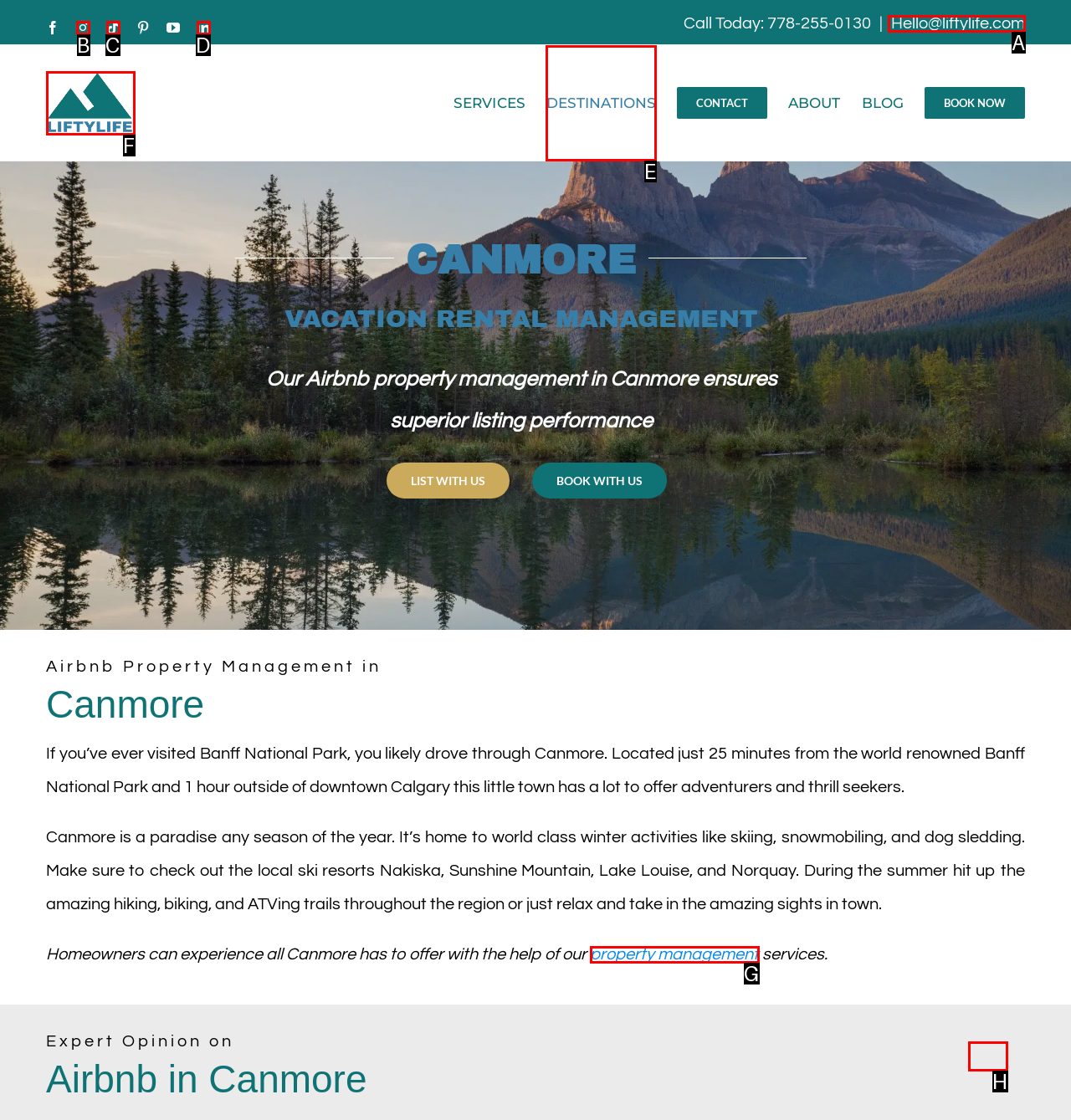Among the marked elements in the screenshot, which letter corresponds to the UI element needed for the task: Go to Top?

H